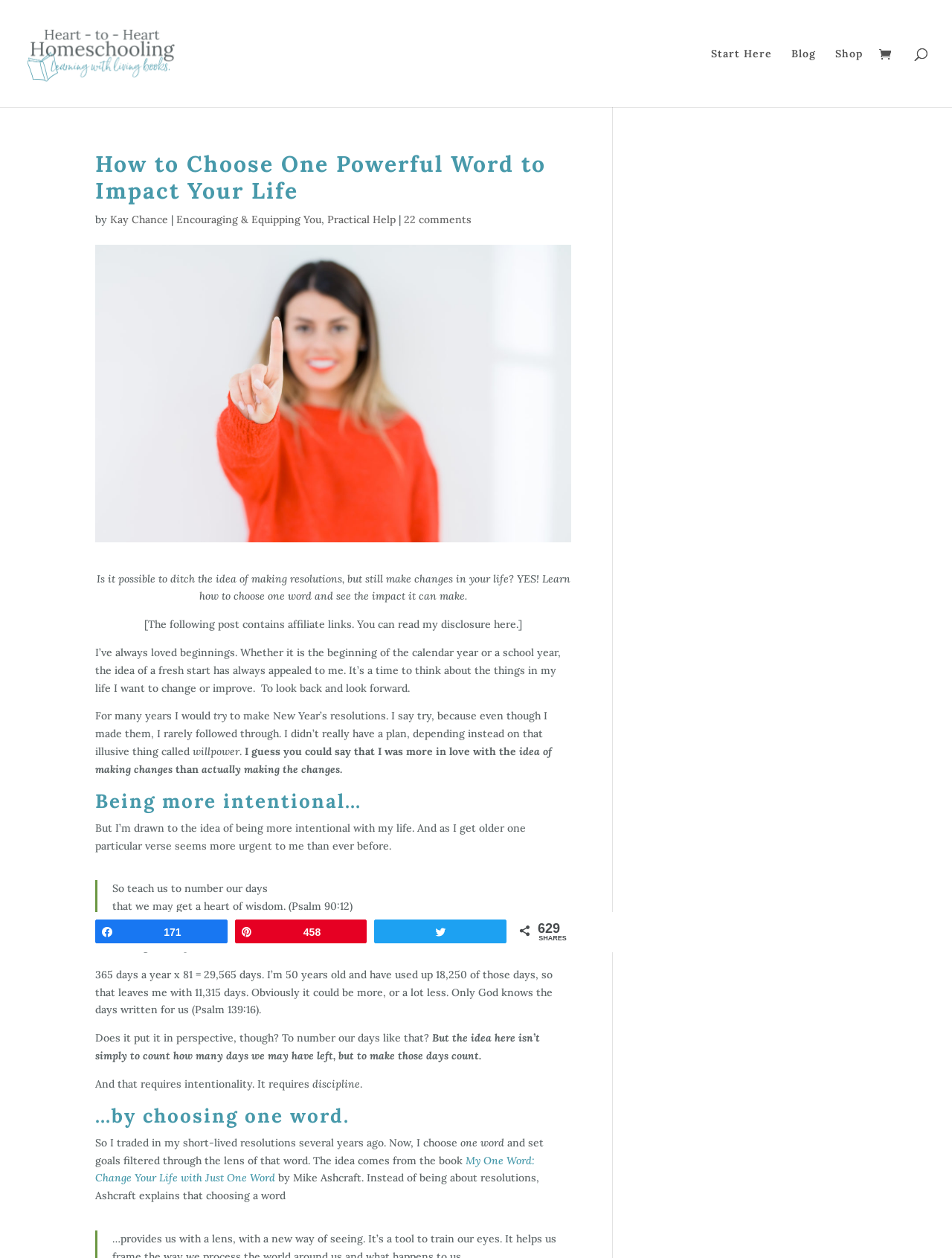Can you determine the bounding box coordinates of the area that needs to be clicked to fulfill the following instruction: "Click on the 'Start Here' link"?

[0.747, 0.038, 0.811, 0.085]